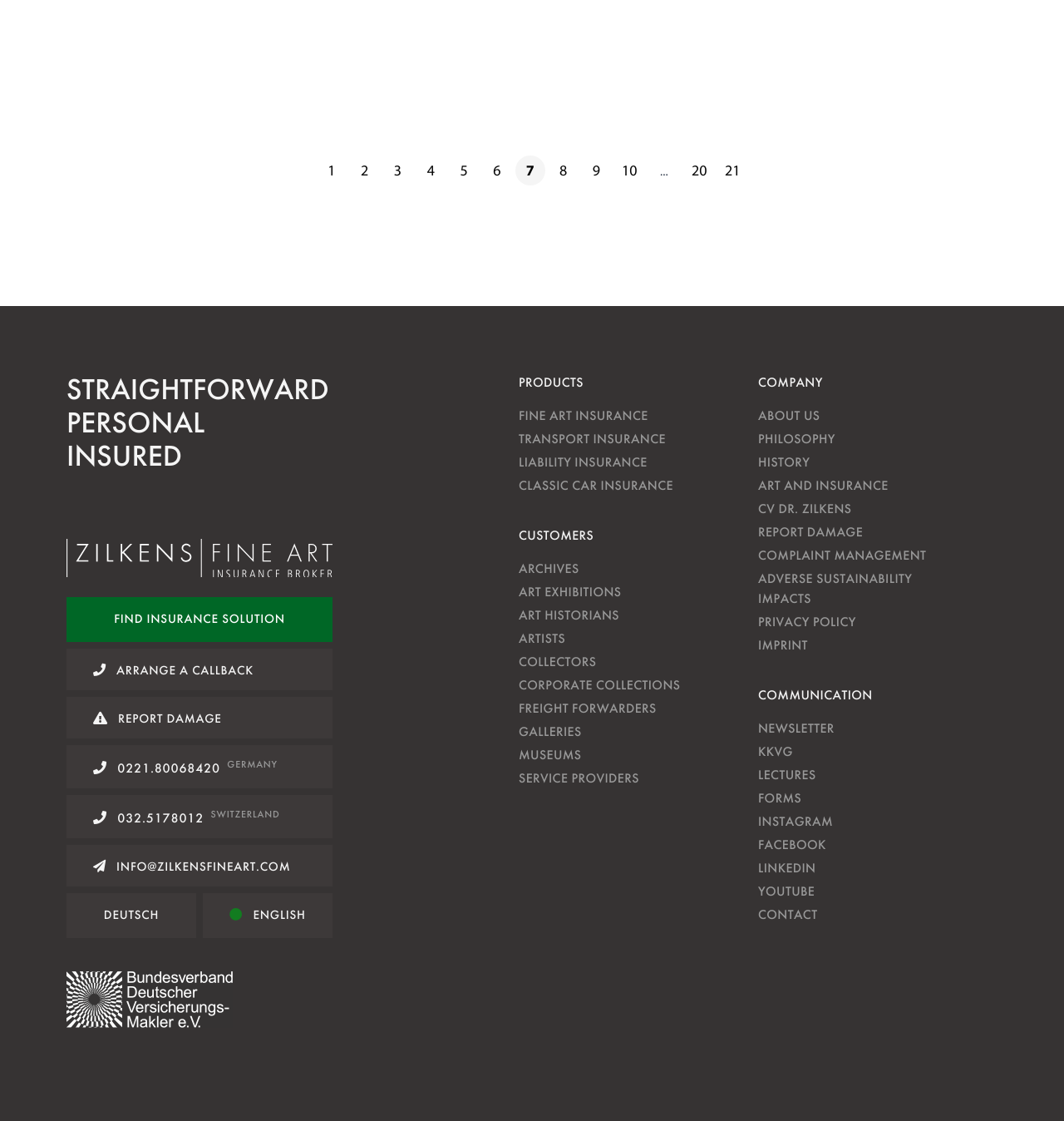What is the language of the 'DEUTSCH' link?
Based on the screenshot, provide a one-word or short-phrase response.

German